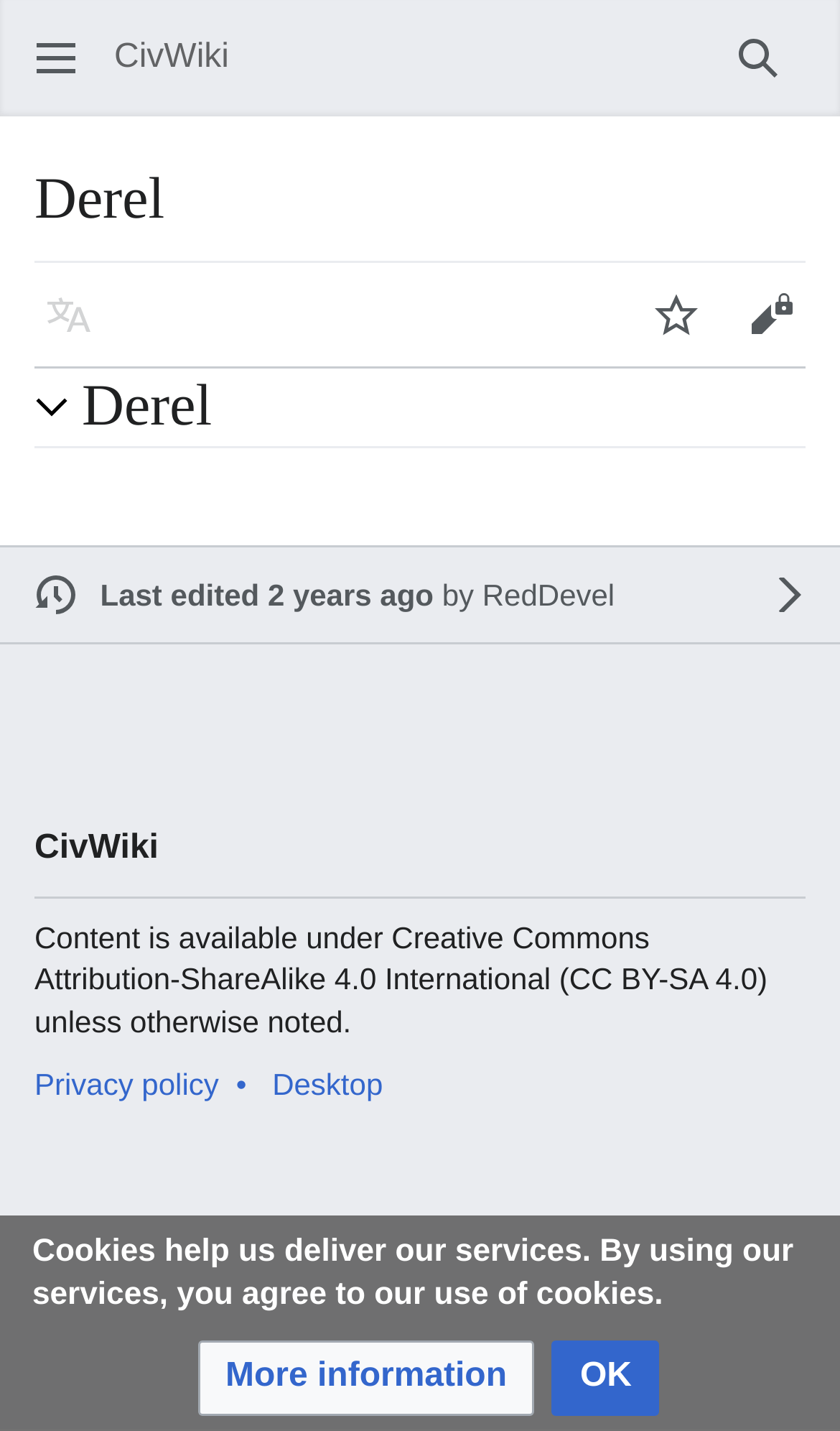Please identify the bounding box coordinates of the element I need to click to follow this instruction: "Click the Search button".

[0.846, 0.008, 0.959, 0.074]